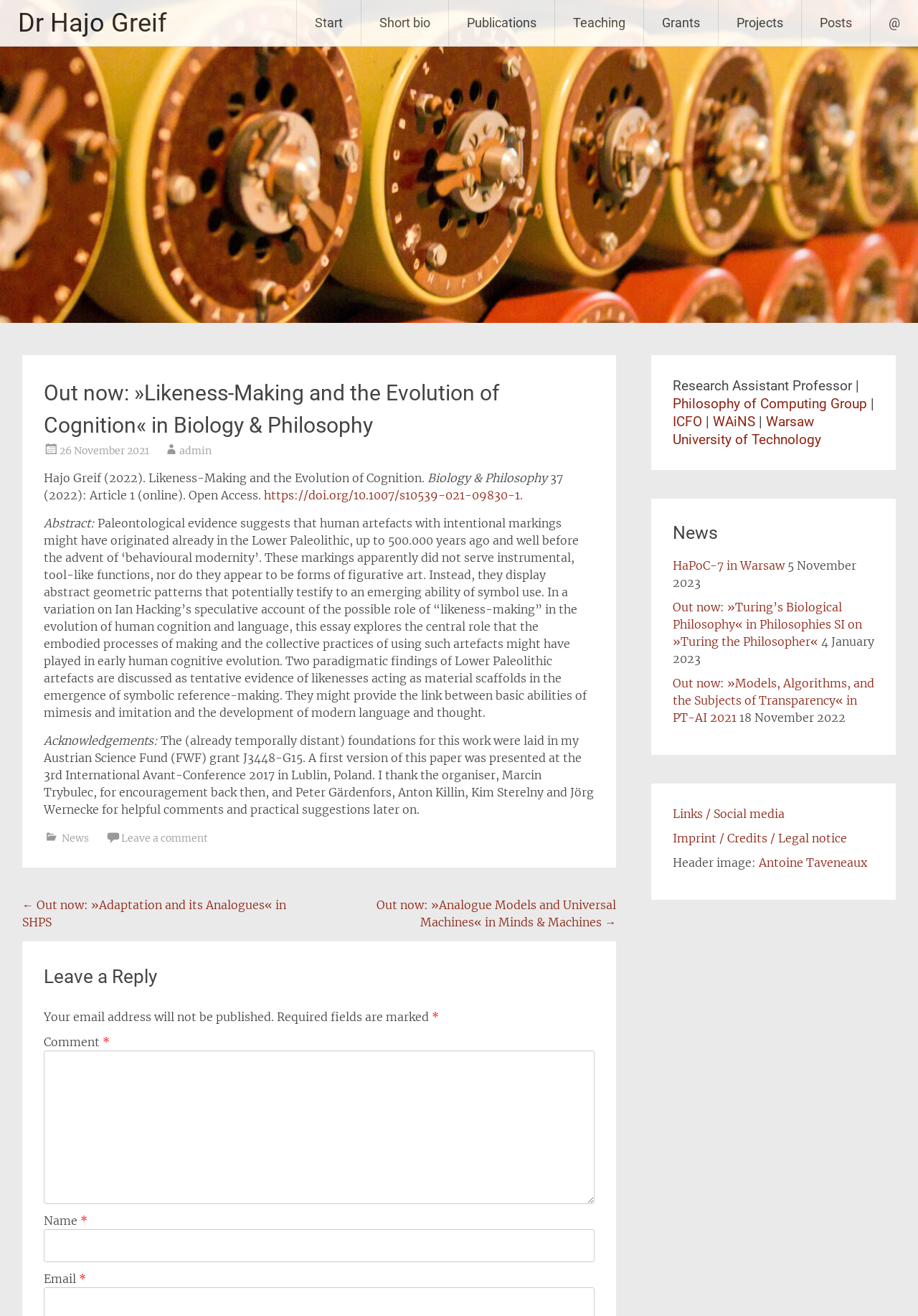Please determine the bounding box coordinates of the clickable area required to carry out the following instruction: "Leave a comment". The coordinates must be four float numbers between 0 and 1, represented as [left, top, right, bottom].

[0.132, 0.632, 0.227, 0.642]